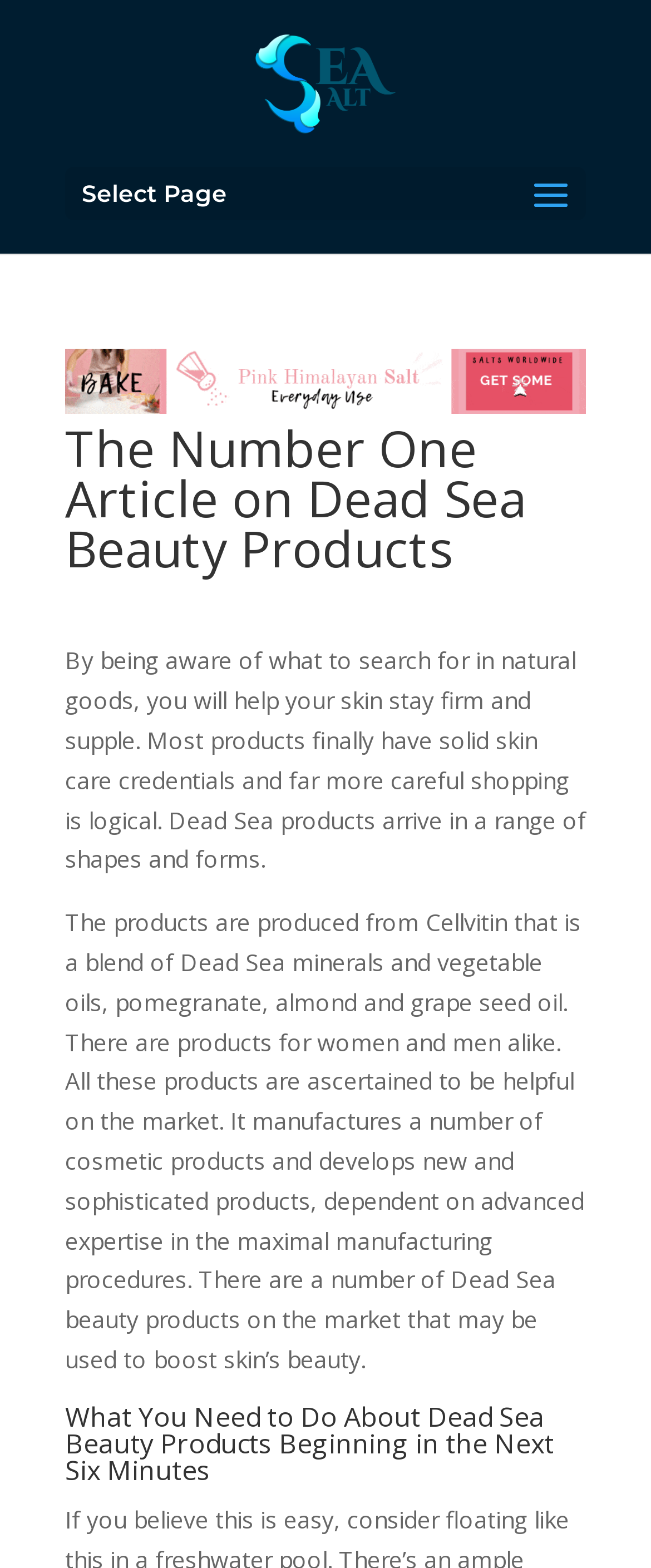Extract the main headline from the webpage and generate its text.

The Number One Article on Dead Sea Beauty Products